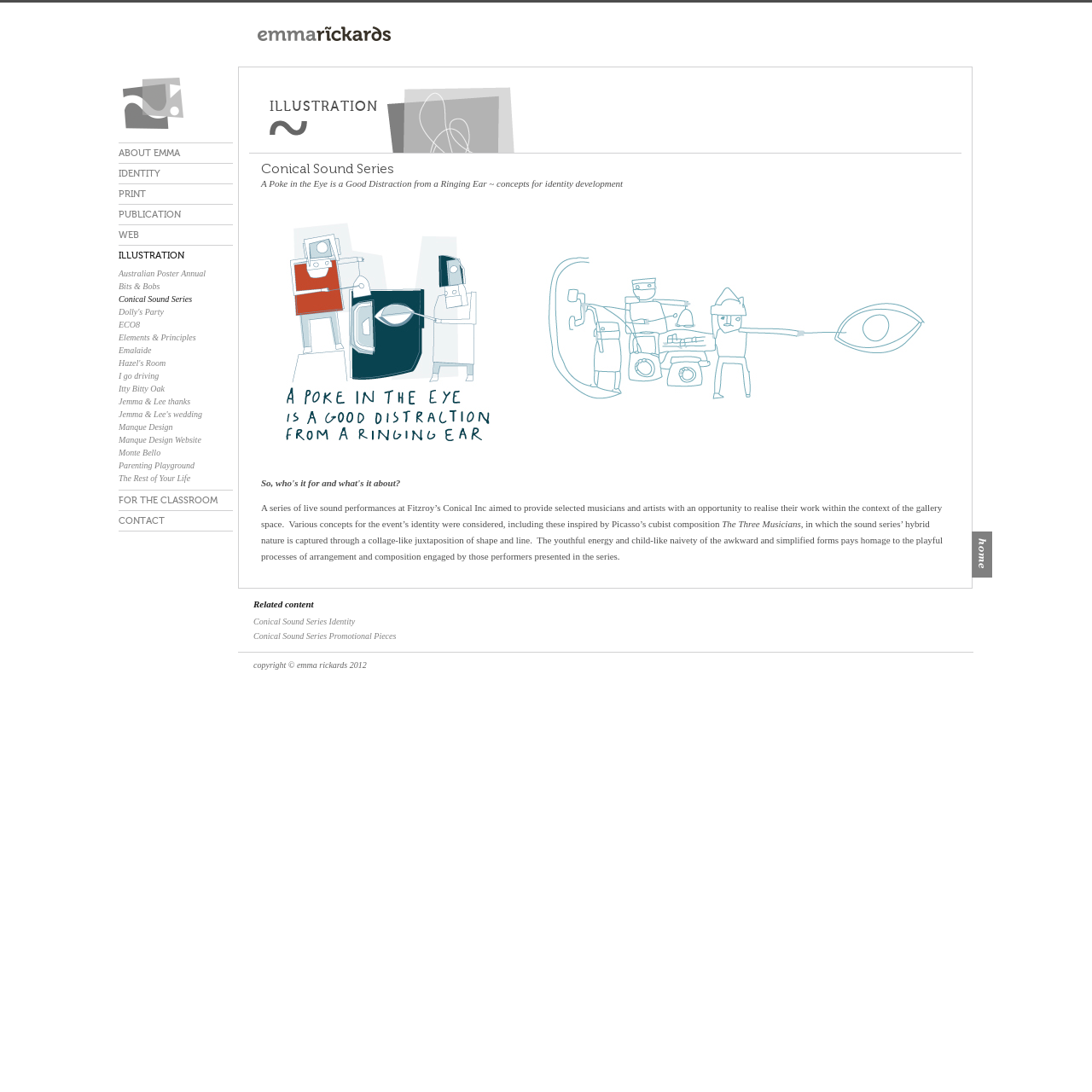Explain the webpage's design and content in an elaborate manner.

The webpage is about Emma Rickards, a designer or artist, and showcases her work and projects. At the top left, there is a navigation menu with links to different sections, including "ABOUT EMMA", "IDENTITY", "PRINT", "PUBLICATION", "WEB", and "ILLUSTRATION". Below this menu, there are more links to specific projects, such as "Australian Poster Annual", "Bits & Bobs", and "Conical Sound Series".

On the right side of the page, there is a large image that takes up most of the space. Above the image, there is a heading "ILLUSTRATION" and a subheading "Conical Sound Series". Below the image, there is a paragraph of text that describes the Conical Sound Series project, which is a series of live sound performances at a gallery space. The text explains that the project's identity was developed through various concepts, including those inspired by Picasso's cubist composition.

To the right of the image, there is a section with the heading "So, who's it for and what's it about?" and a paragraph of text that provides more information about the project. Below this, there is a heading "Related content" with links to related projects, such as "Conical Sound Series Identity" and "Conical Sound Series Promotional Pieces".

At the bottom of the page, there is a copyright notice that reads "copyright © emma rickards 2012". There is also a link to the "home" page at the bottom right corner.